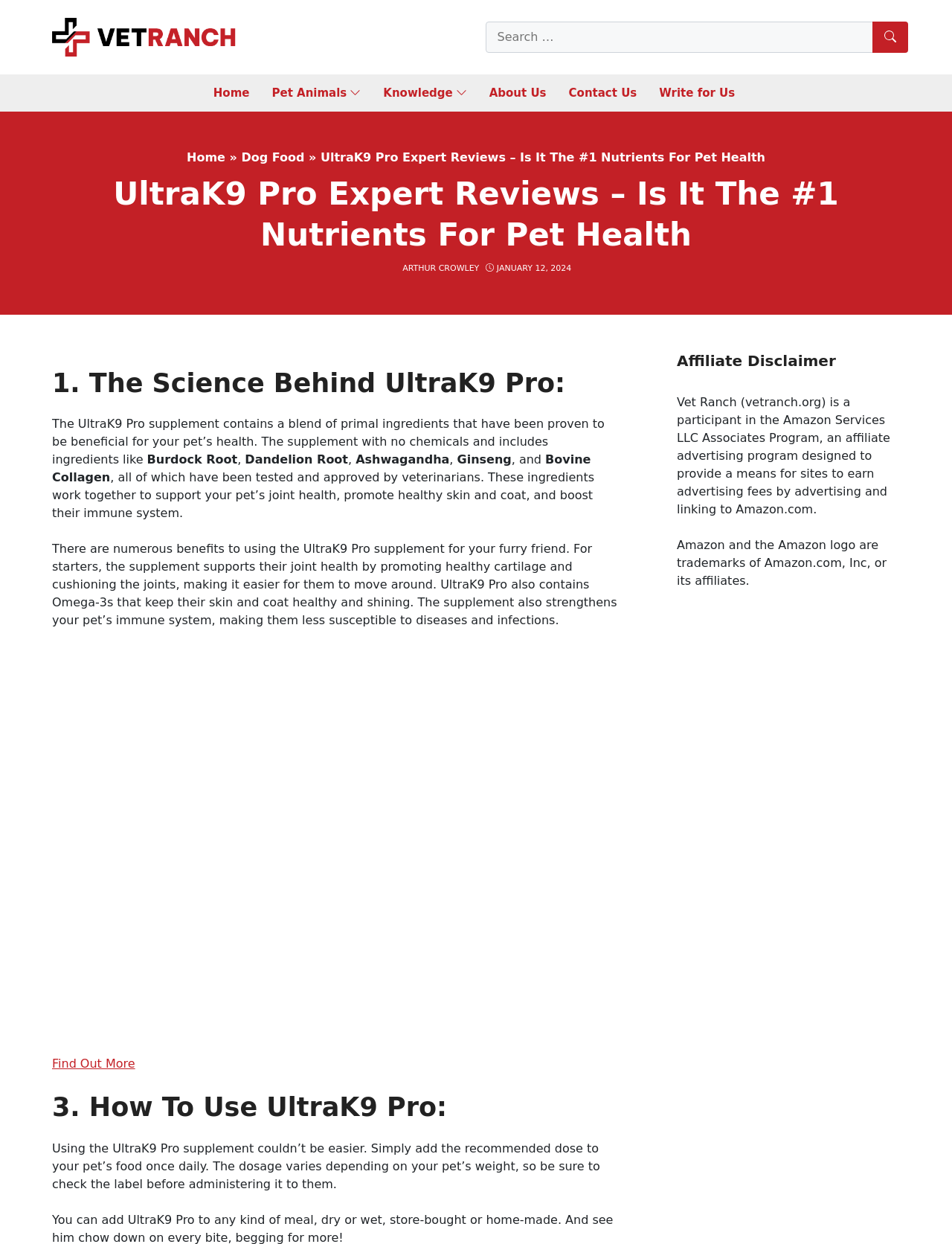Please provide the bounding box coordinates in the format (top-left x, top-left y, bottom-right x, bottom-right y). Remember, all values are floating point numbers between 0 and 1. What is the bounding box coordinate of the region described as: Home

[0.196, 0.121, 0.237, 0.132]